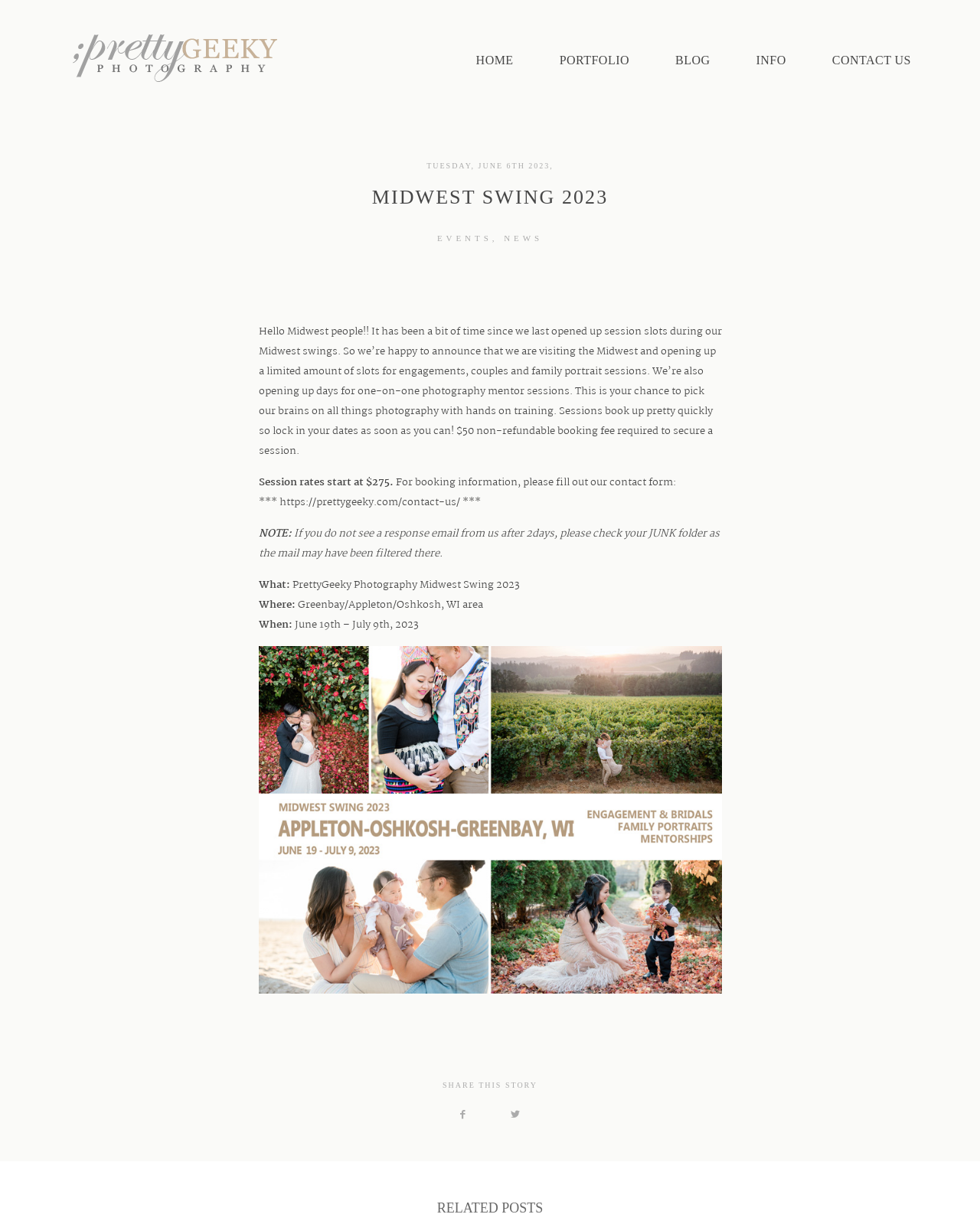How can one book a session?
Utilize the image to construct a detailed and well-explained answer.

The booking information can be found in the article section of the webpage, where it is written as 'For booking information, please fill out our contact form:'. This information is provided to inform potential clients about the process of booking a photography session.